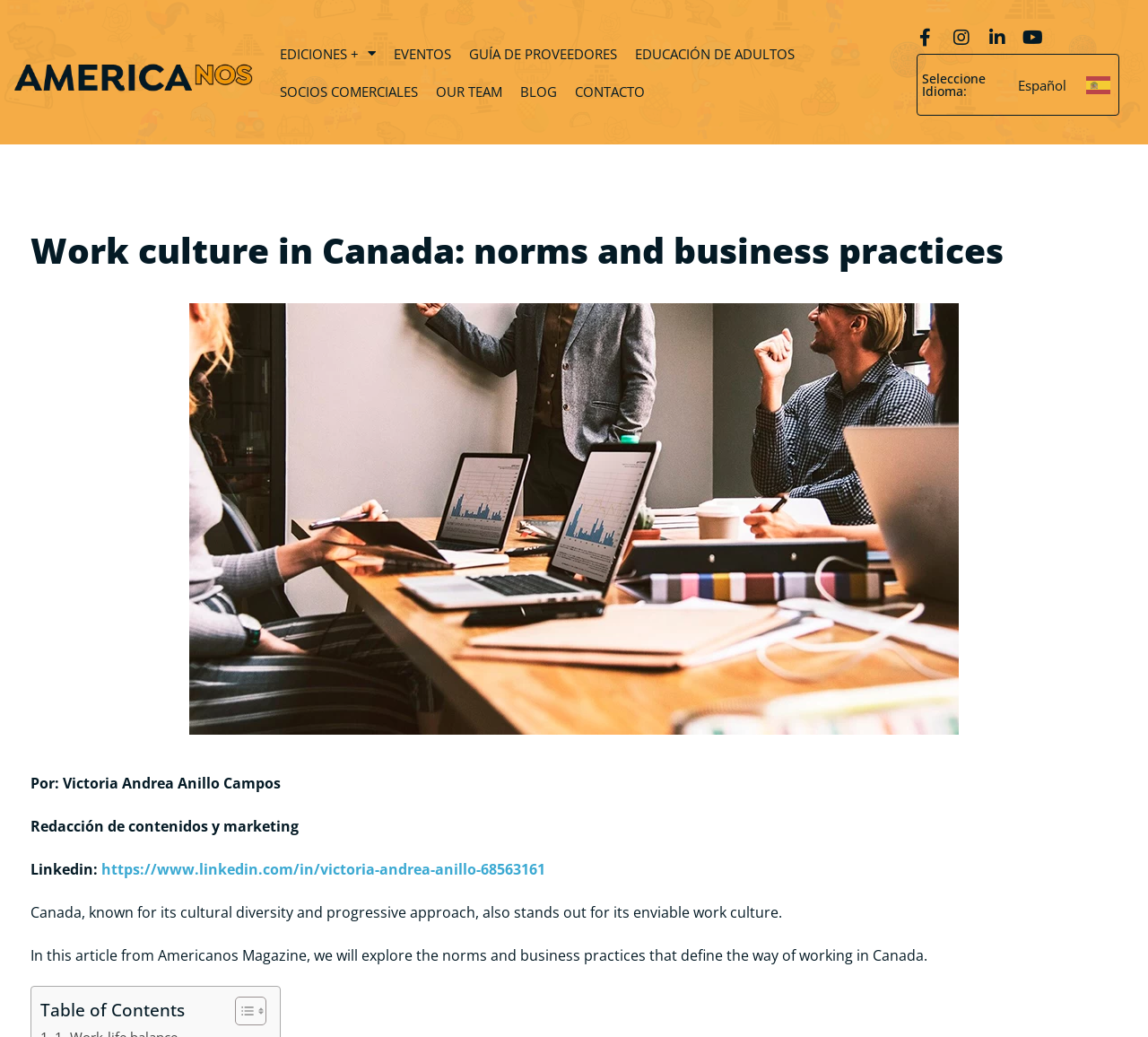Pinpoint the bounding box coordinates of the clickable element needed to complete the instruction: "Read the article about work culture in Canada". The coordinates should be provided as four float numbers between 0 and 1: [left, top, right, bottom].

[0.027, 0.87, 0.681, 0.889]